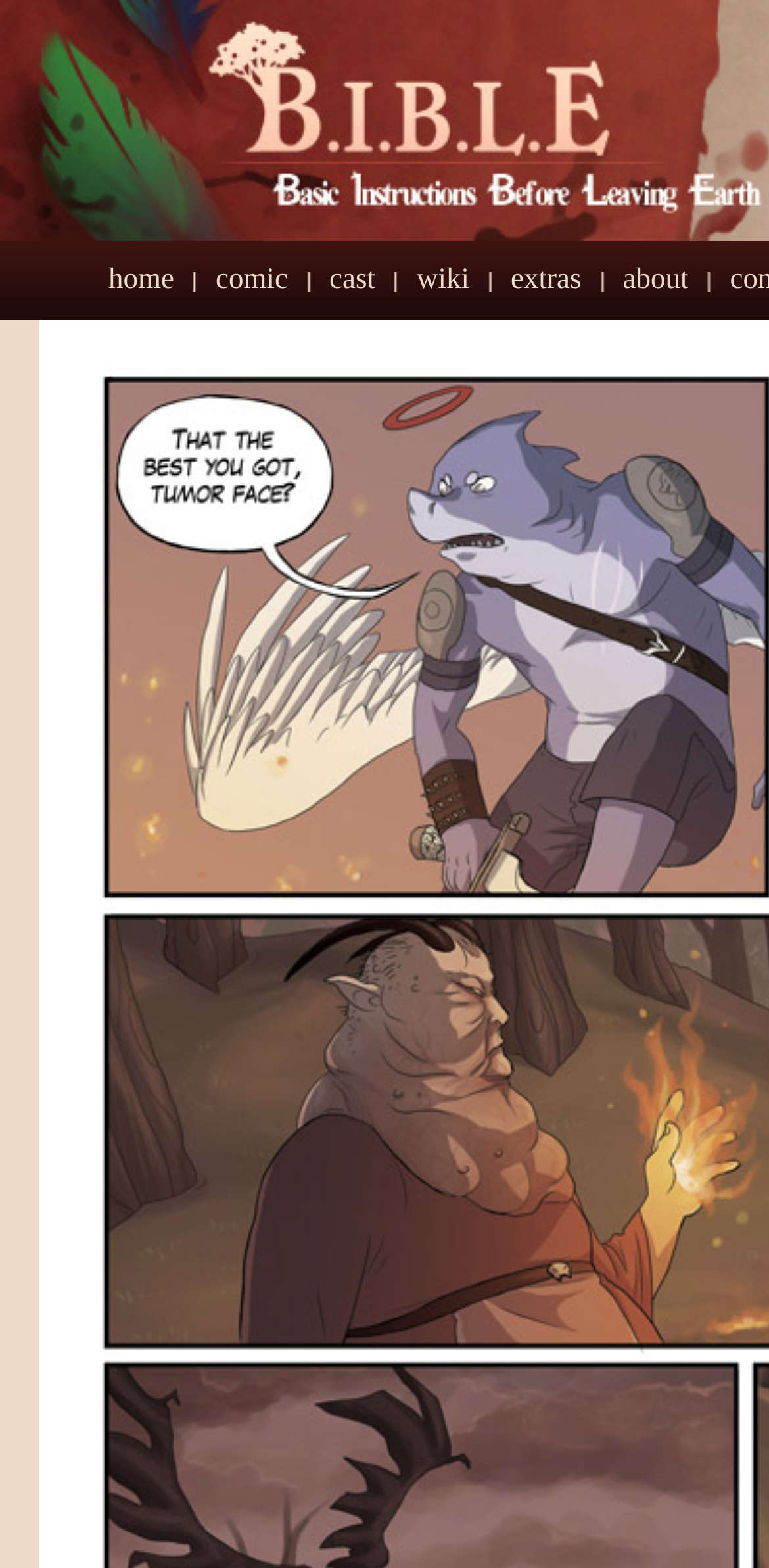Determine the primary headline of the webpage.

Rebound page 78